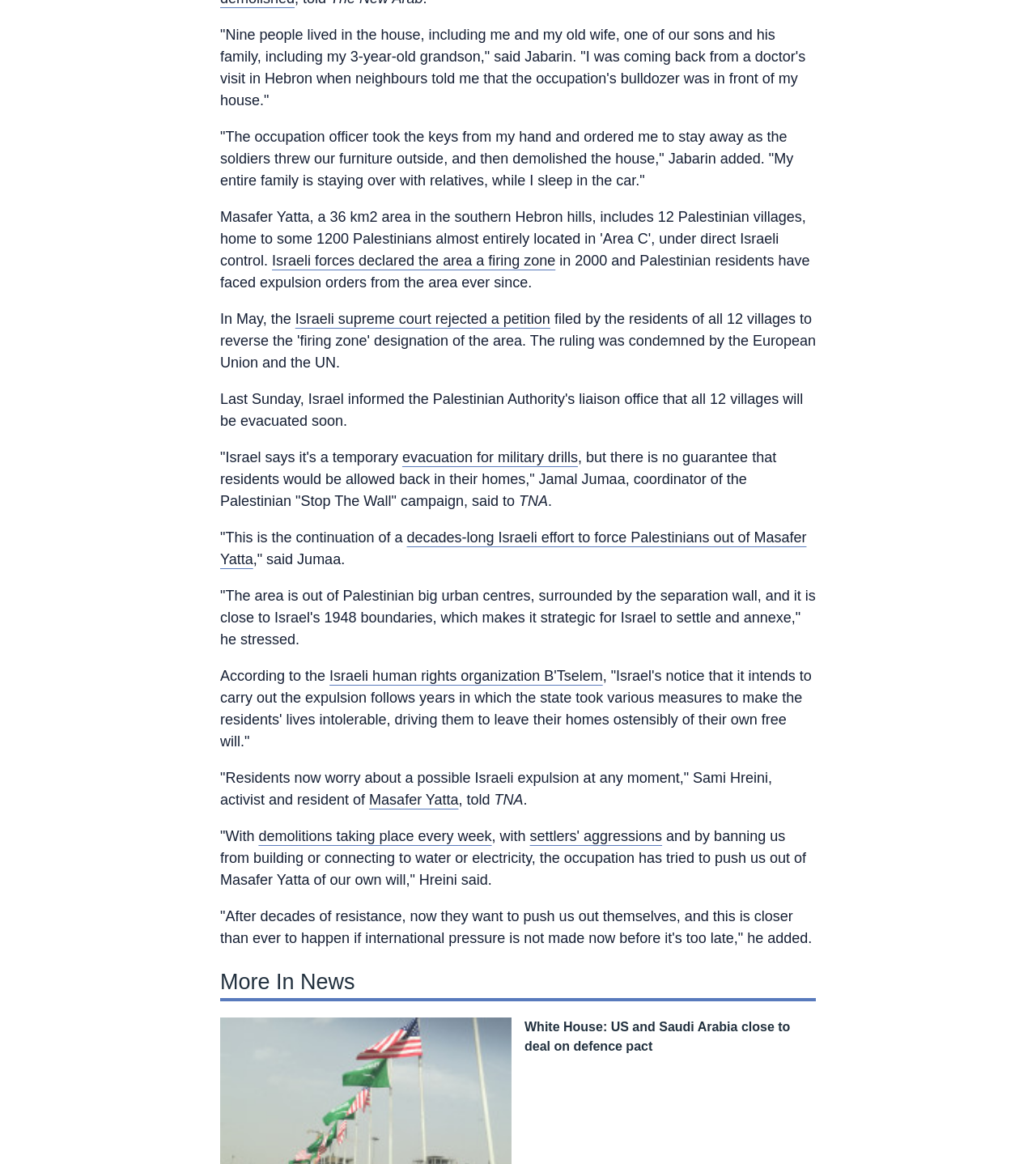Highlight the bounding box coordinates of the element you need to click to perform the following instruction: "Visit Facebook."

None